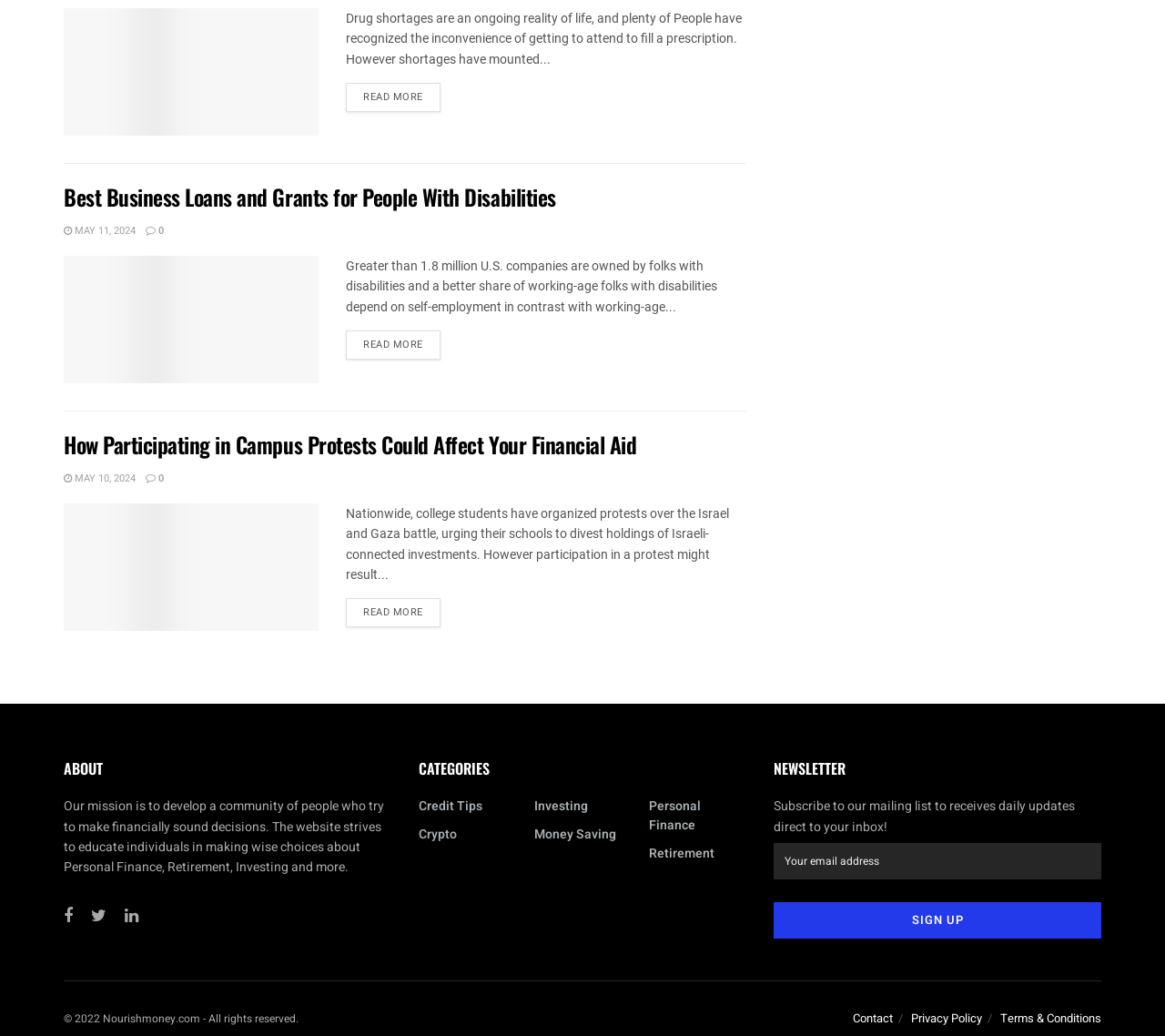Please specify the bounding box coordinates of the region to click in order to perform the following instruction: "View categories".

[0.359, 0.74, 0.641, 0.759]